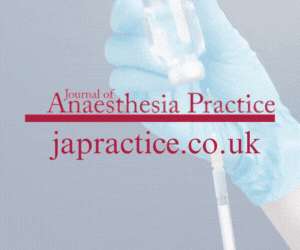What is the object held by the hand in the background?
Provide a detailed answer to the question using information from the image.

The hand wearing a blue latex glove in the background is holding a syringe, which is a medical instrument commonly used in anaesthesia practices.